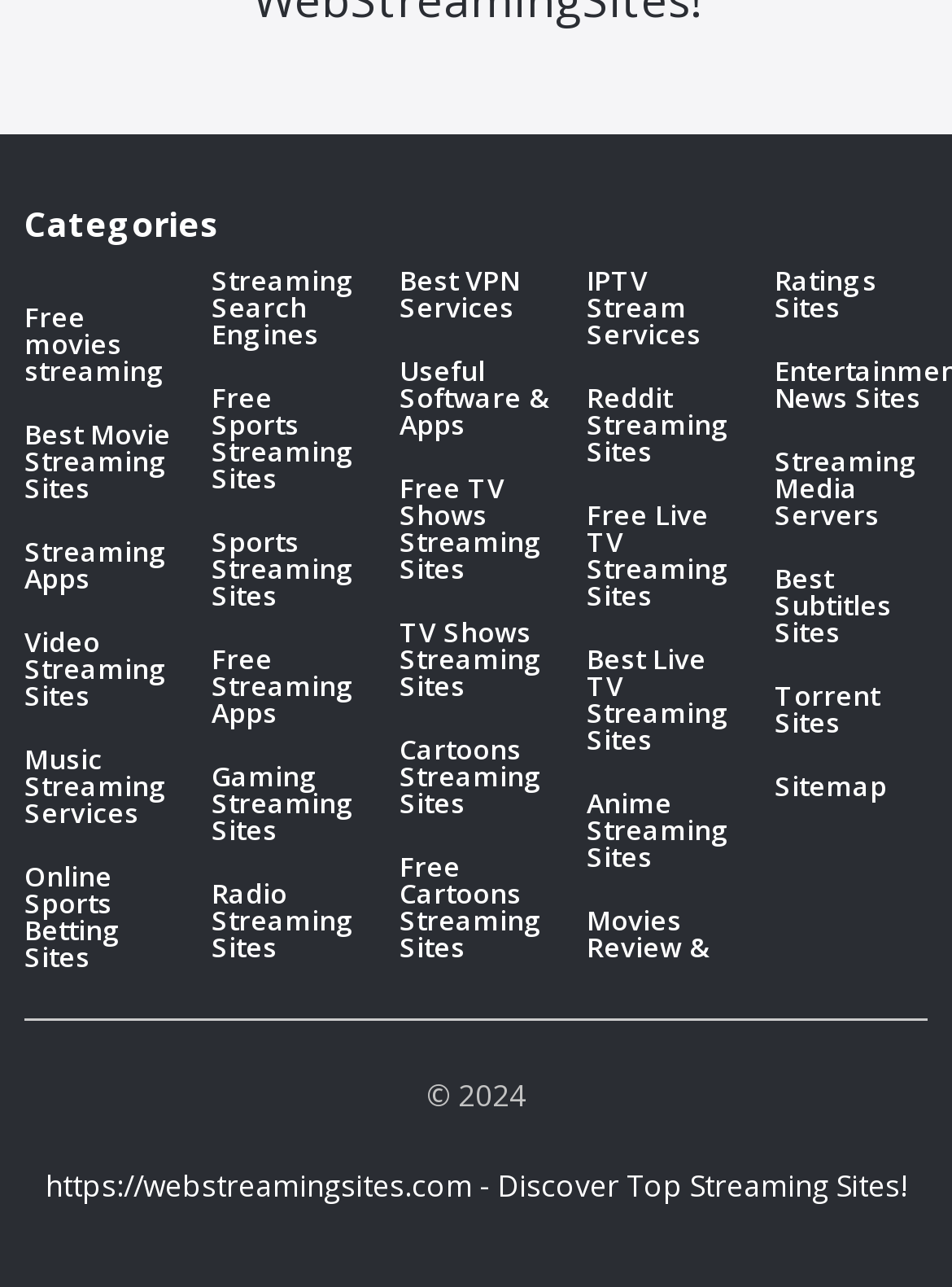How many types of streaming services are listed?
Please use the visual content to give a single word or phrase answer.

Multiple